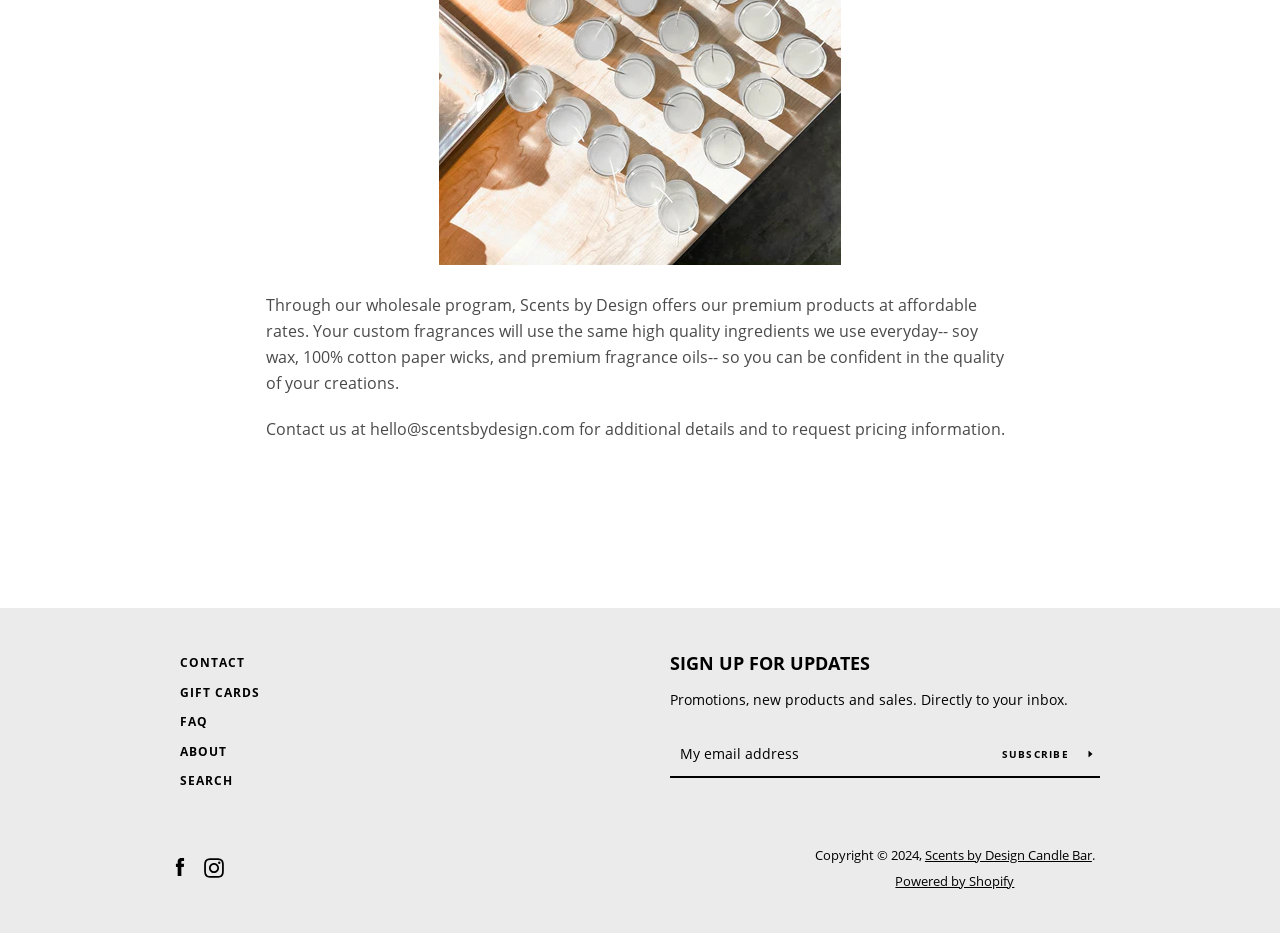Identify the bounding box for the UI element specified in this description: "Scents by Design Candle Bar". The coordinates must be four float numbers between 0 and 1, formatted as [left, top, right, bottom].

[0.723, 0.906, 0.853, 0.926]